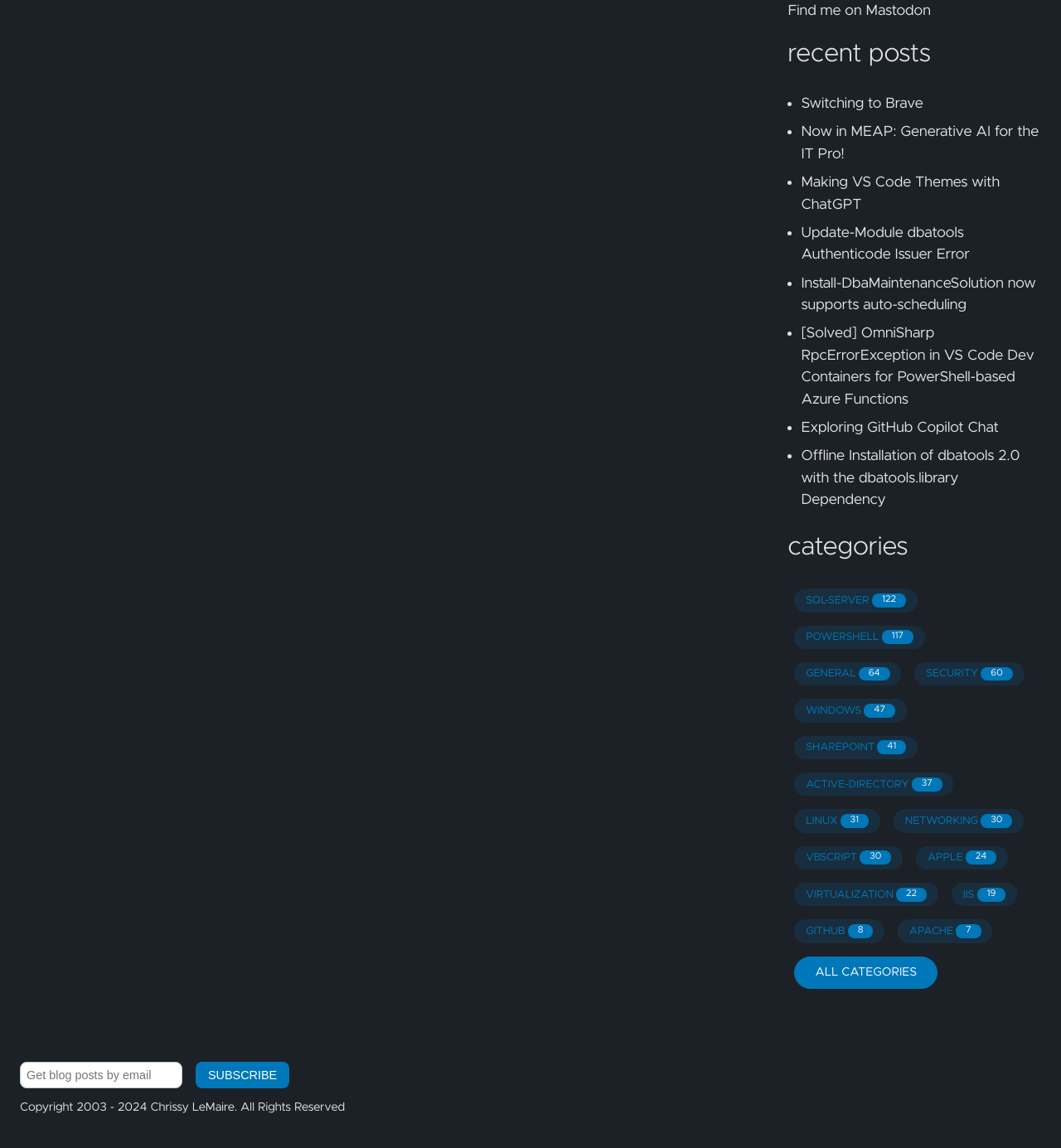How many categories are listed on the webpage?
Please provide a comprehensive answer based on the visual information in the image.

The categories are listed as links below the 'categories' heading, and there are 17 links in total, including 'SQL-SERVER', 'POWERSHELL', 'GENERAL', and so on.